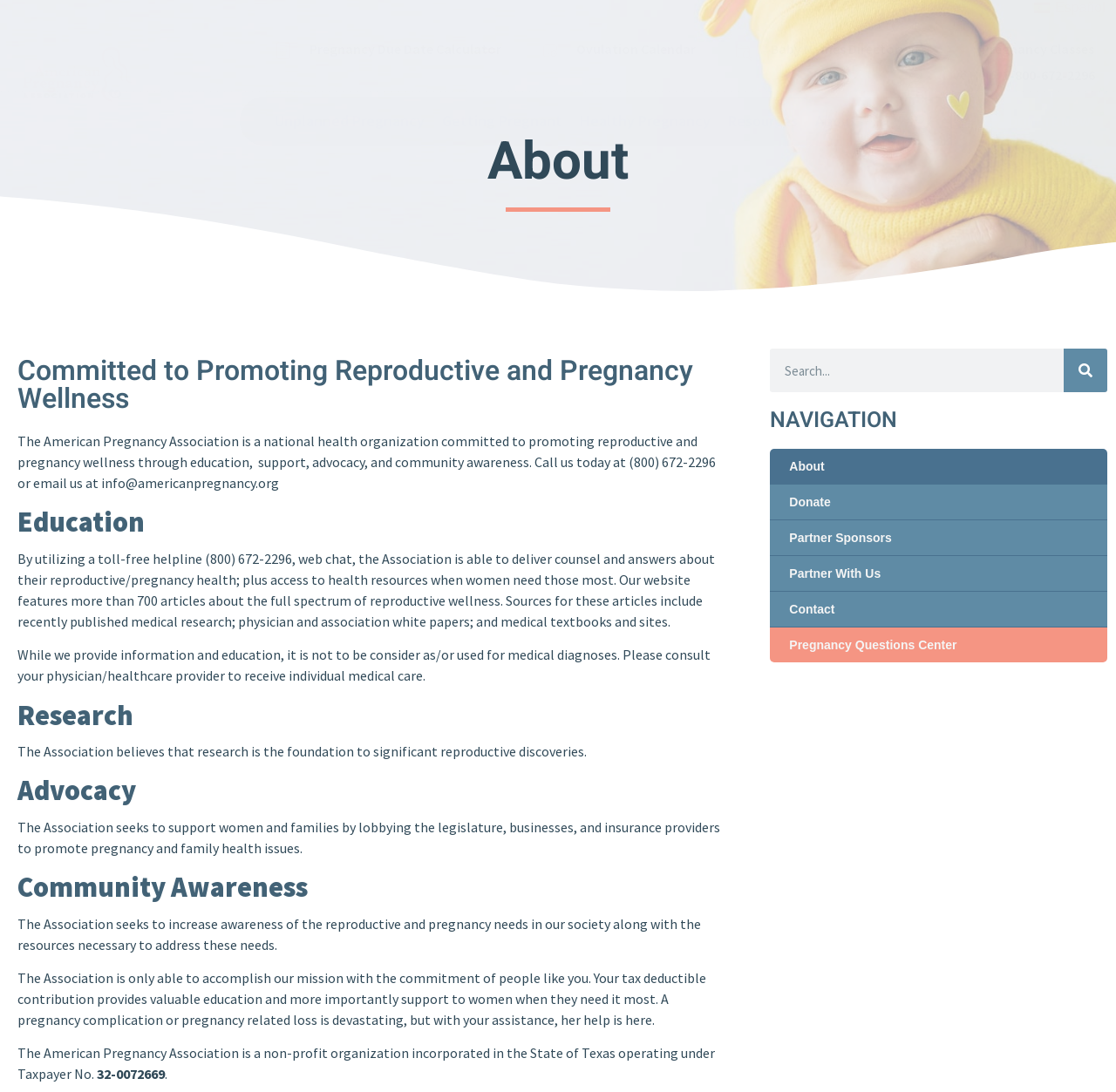Locate the bounding box coordinates of the item that should be clicked to fulfill the instruction: "Donate now".

[0.896, 0.101, 0.977, 0.12]